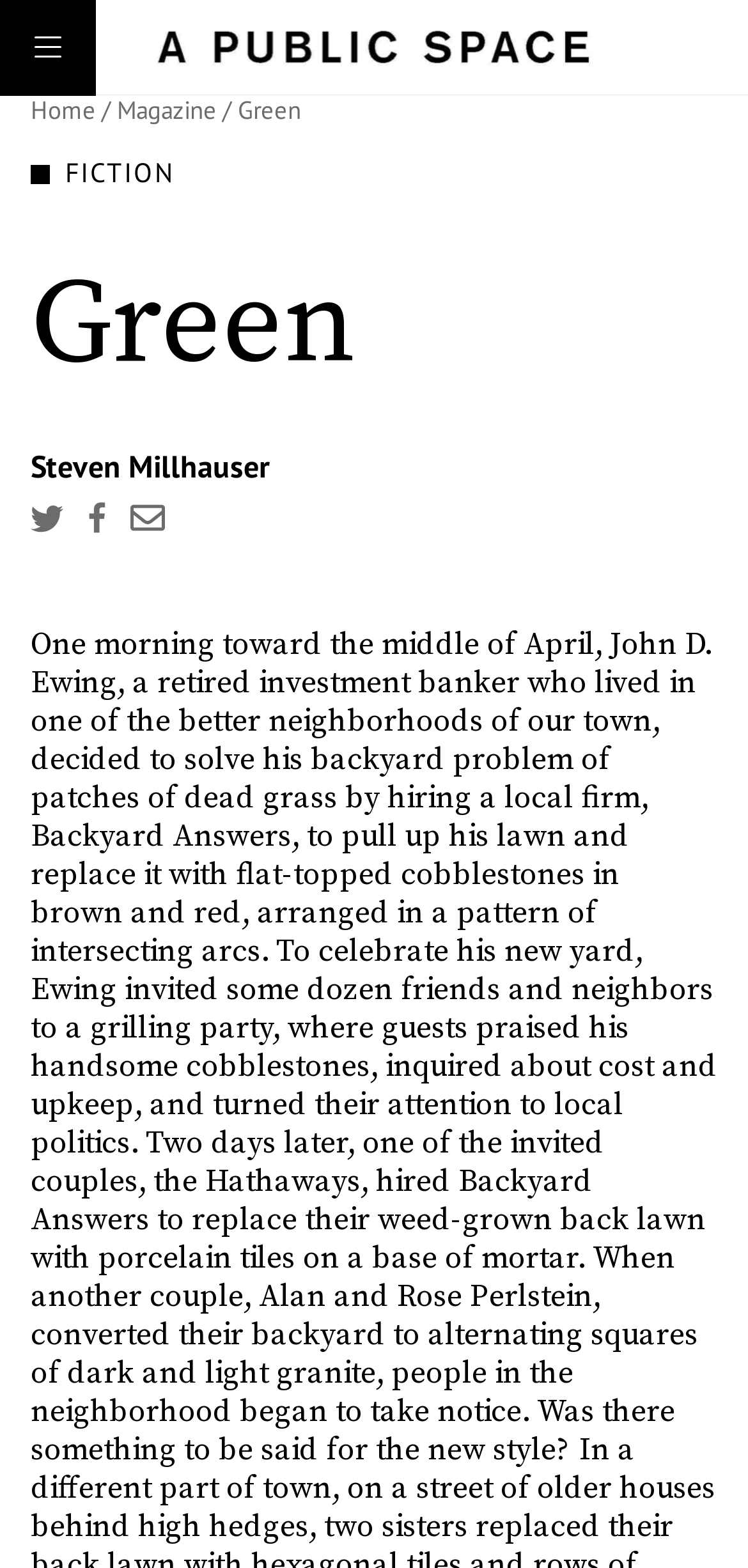Show the bounding box coordinates for the HTML element as described: "HireME".

None